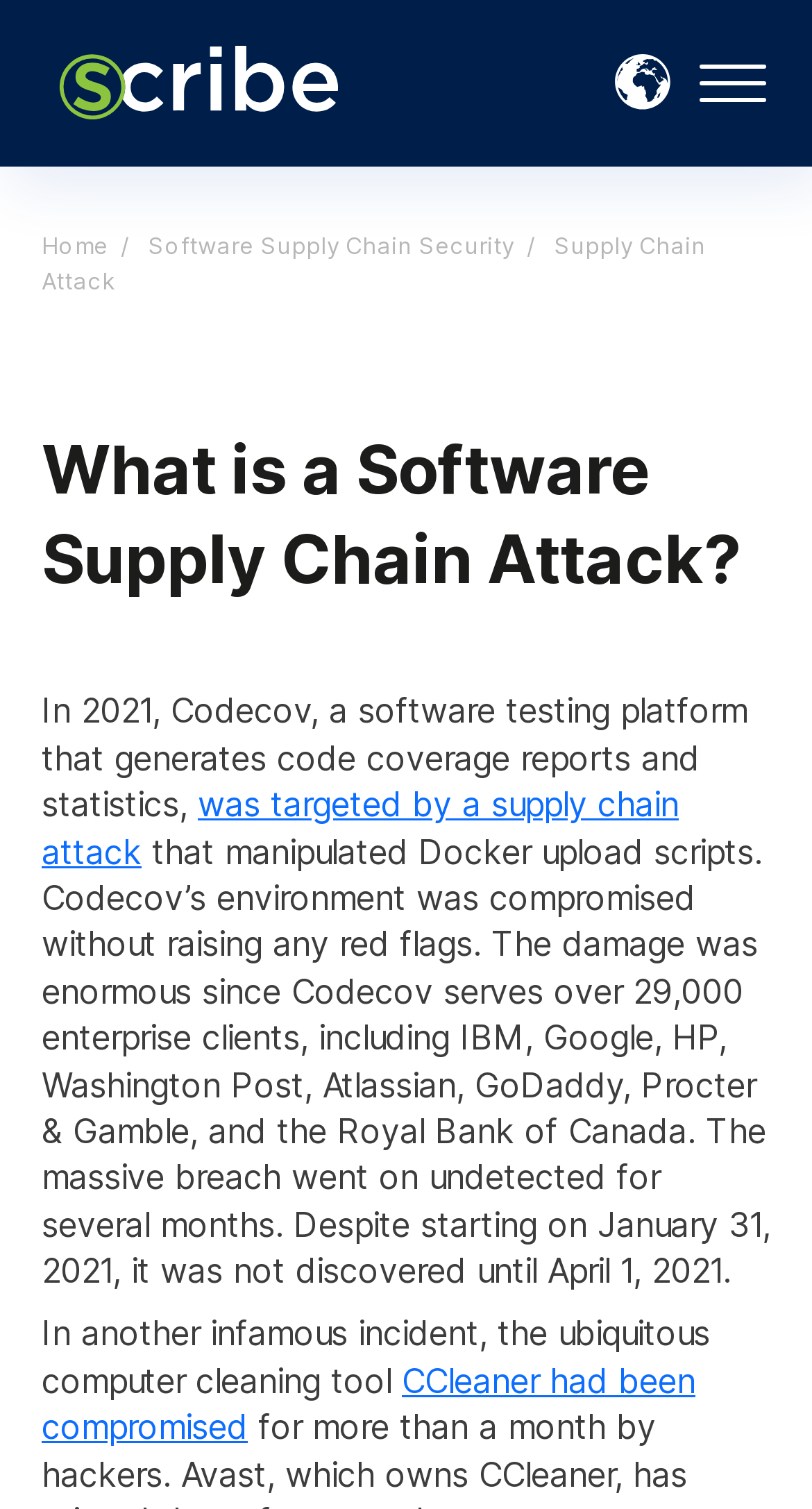Is the link 'Home' located above the link 'Software Supply Chain Security'?
Using the picture, provide a one-word or short phrase answer.

Yes